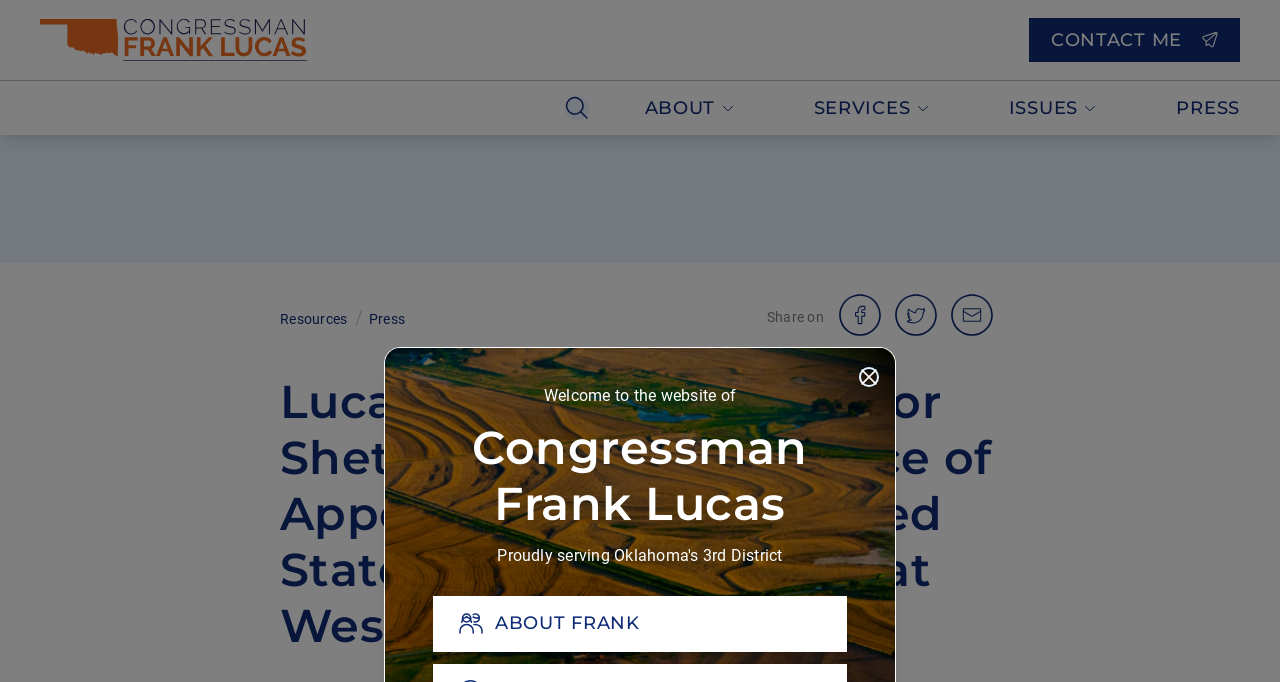Specify the bounding box coordinates of the area that needs to be clicked to achieve the following instruction: "Read recent post 'Do THIS Right AFTER You are Terminated'".

None